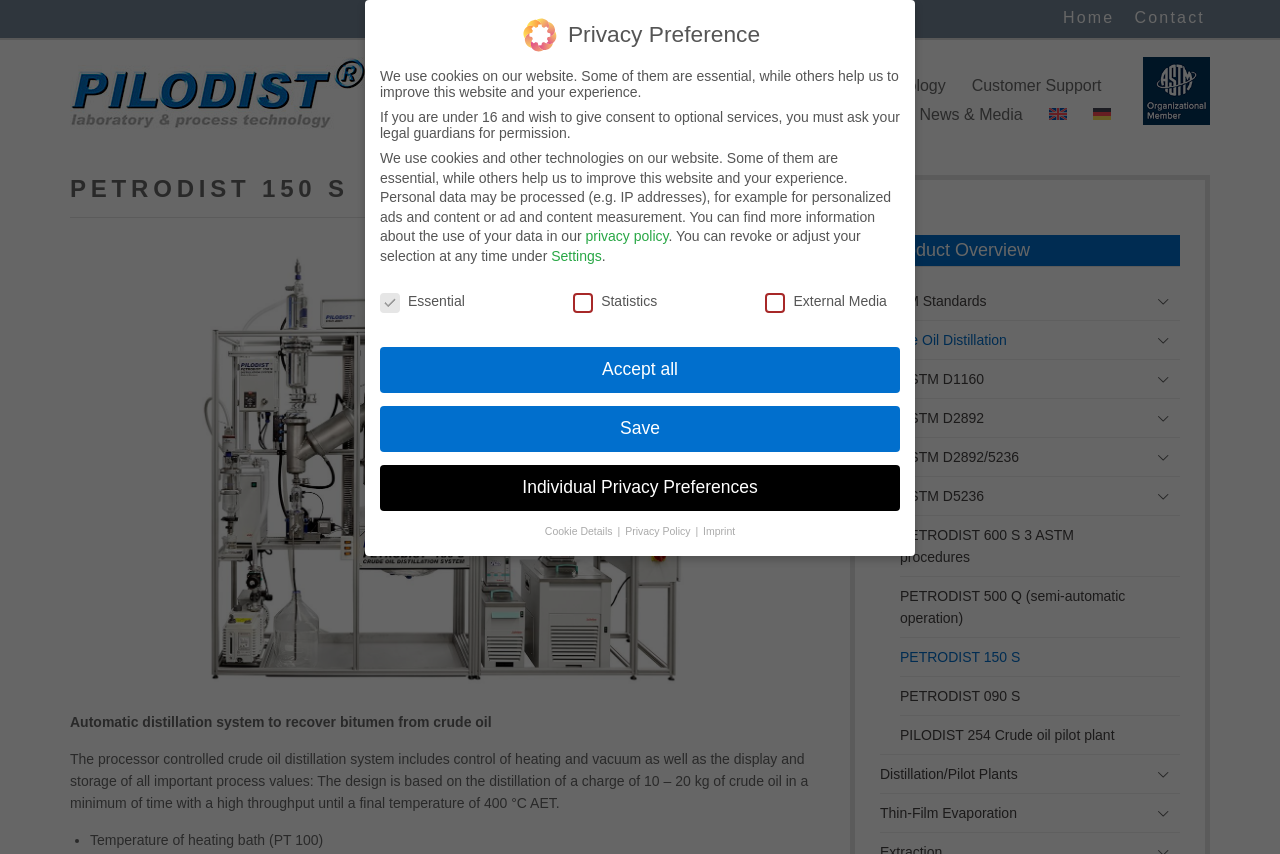From the screenshot, find the bounding box of the UI element matching this description: "About us". Supply the bounding box coordinates in the form [left, top, right, bottom], each a float between 0 and 1.

[0.483, 0.083, 0.541, 0.117]